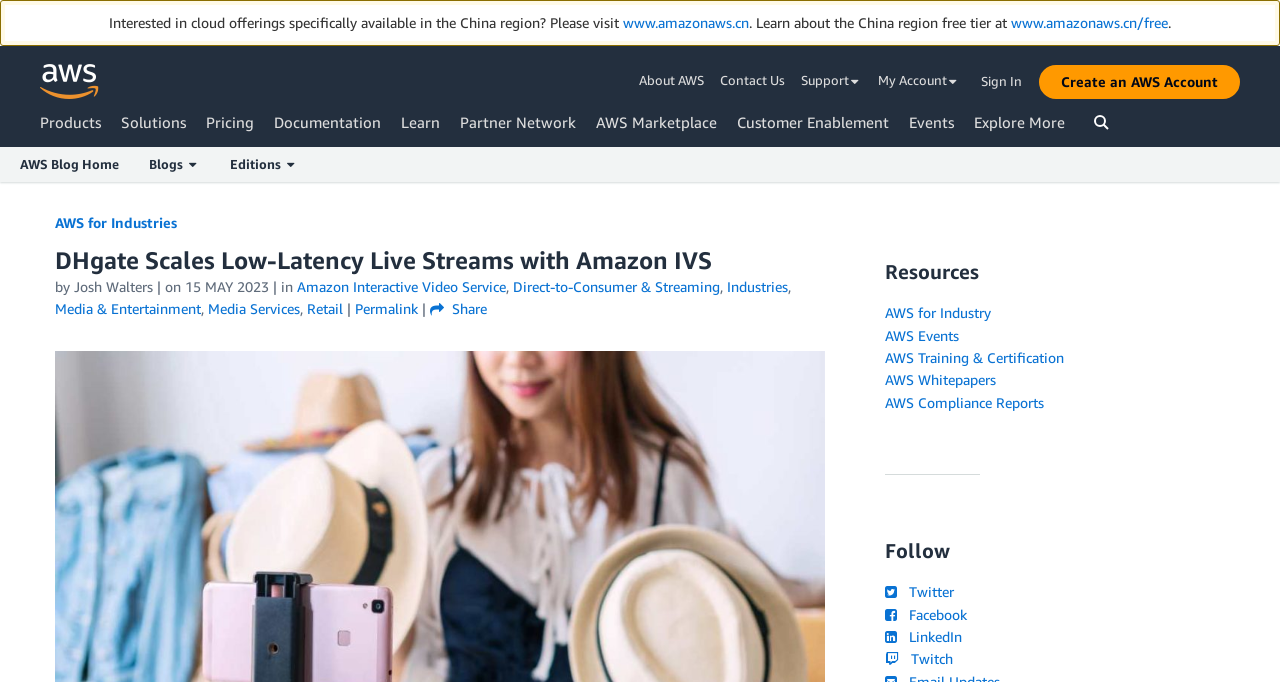Please identify the bounding box coordinates of the region to click in order to complete the given instruction: "Search for something". The coordinates should be four float numbers between 0 and 1, i.e., [left, top, right, bottom].

[0.854, 0.168, 0.868, 0.194]